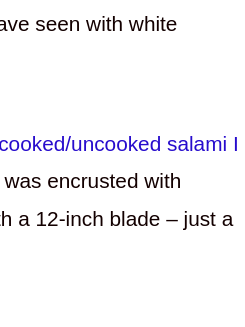What is the purpose of the curing chamber?
Ensure your answer is thorough and detailed.

The caption states that the curing chamber provides a controlled environment for the preservation and flavor development of the meats, while also ensuring that harmful bacteria are kept at bay, implying that the purpose of the chamber is to create an optimal environment for the curing process.